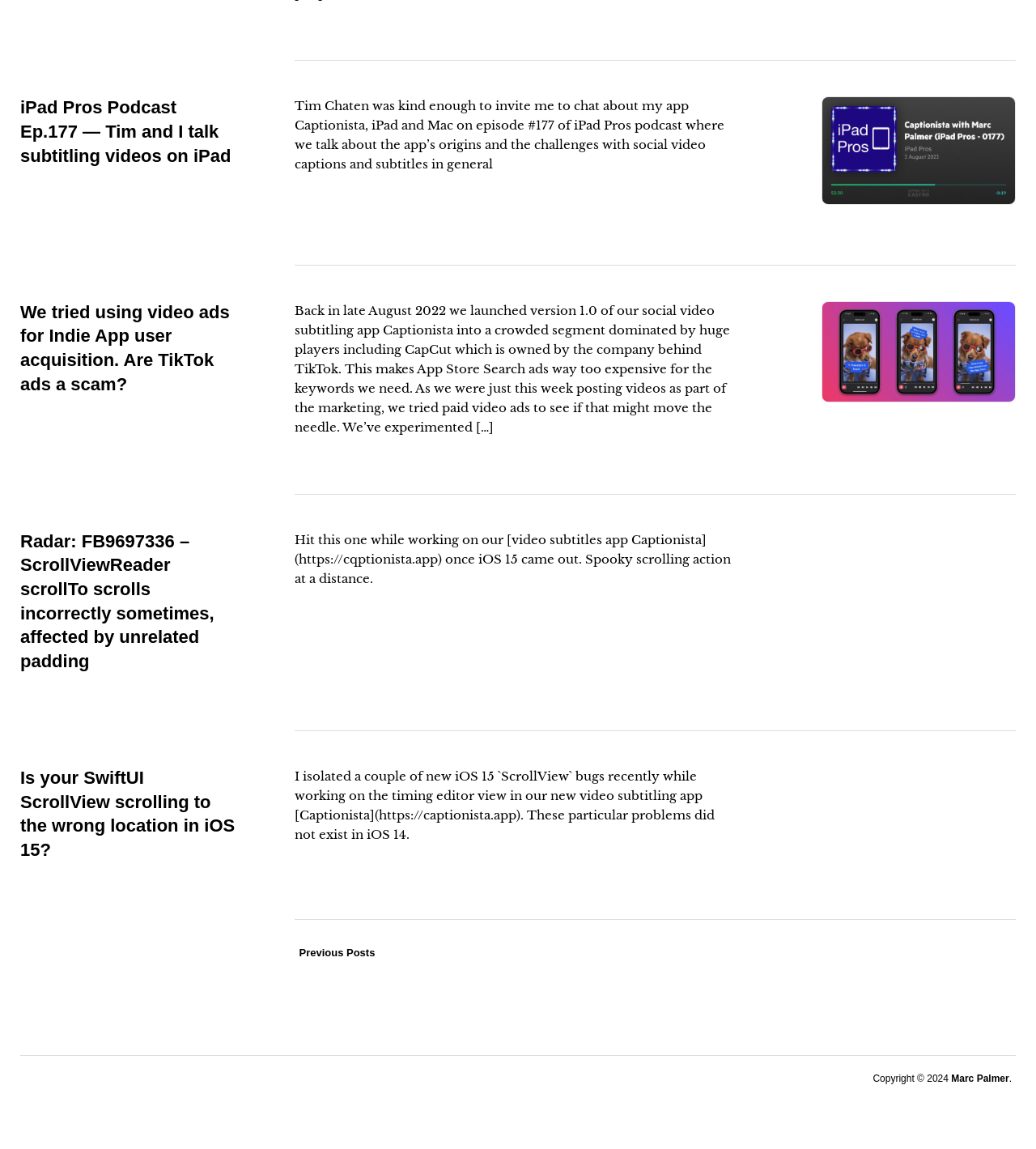Given the description of a UI element: "name="s" placeholder="Type to search…"", identify the bounding box coordinates of the matching element in the webpage screenshot.

[0.02, 0.933, 0.055, 0.965]